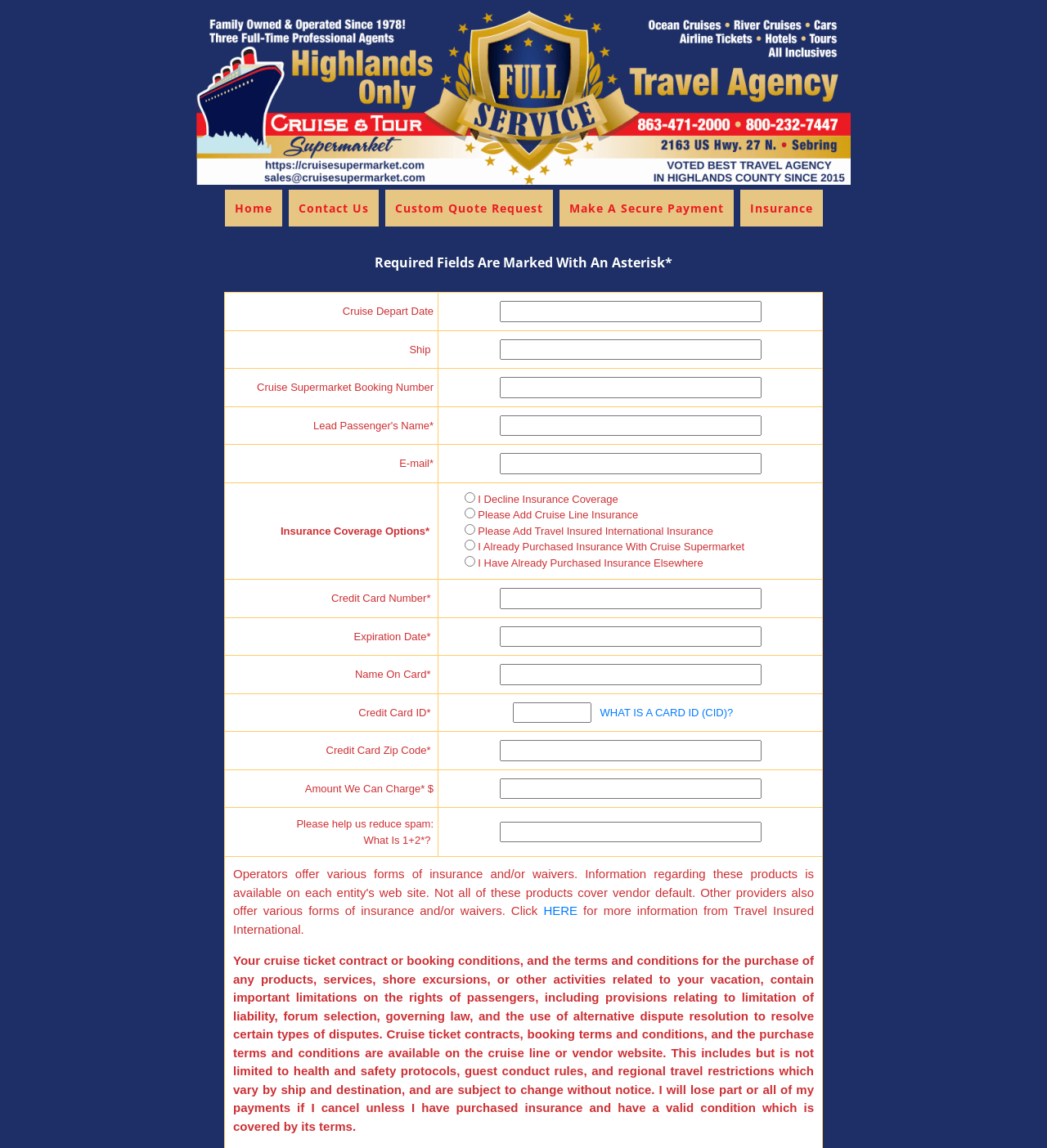Generate a detailed explanation of the webpage's features and information.

The webpage is a form submission page for Cruise Supermarket, a cruise booking service. At the top of the page, there is a logo of Cruise Supermarket, followed by a navigation menu with links to "Home", "Contact Us", "Custom Quote Request", "Make A Secure Payment", and "Insurance".

Below the navigation menu, there is a notice stating "Required Fields Are Marked With An Asterisk*". This is followed by a series of rows, each containing a label and a corresponding input field. The labels include "Cruise Depart Date", "Ship", "Cruise Supermarket Booking Number", "Lead Passenger's Name*", "E-mail*", "Insurance Coverage Options*", "Credit Card Number*", "Expiration Date*", "Name On Card*", "Credit Card ID*", "Credit Card Zip Code*", "Amount We Can Charge*$", and "Please help us reduce spam: What Is 1+2*?".

The input fields are a mix of text boxes and radio buttons. The radio buttons are used for selecting insurance coverage options. There is also a link to "WHAT IS A CARD ID (CID)?" next to the "Credit Card ID*" field. At the bottom of the page, there is a link to "HERE", which is likely a submission button.

Overall, the page appears to be a secure payment form for booking a cruise with Cruise Supermarket.